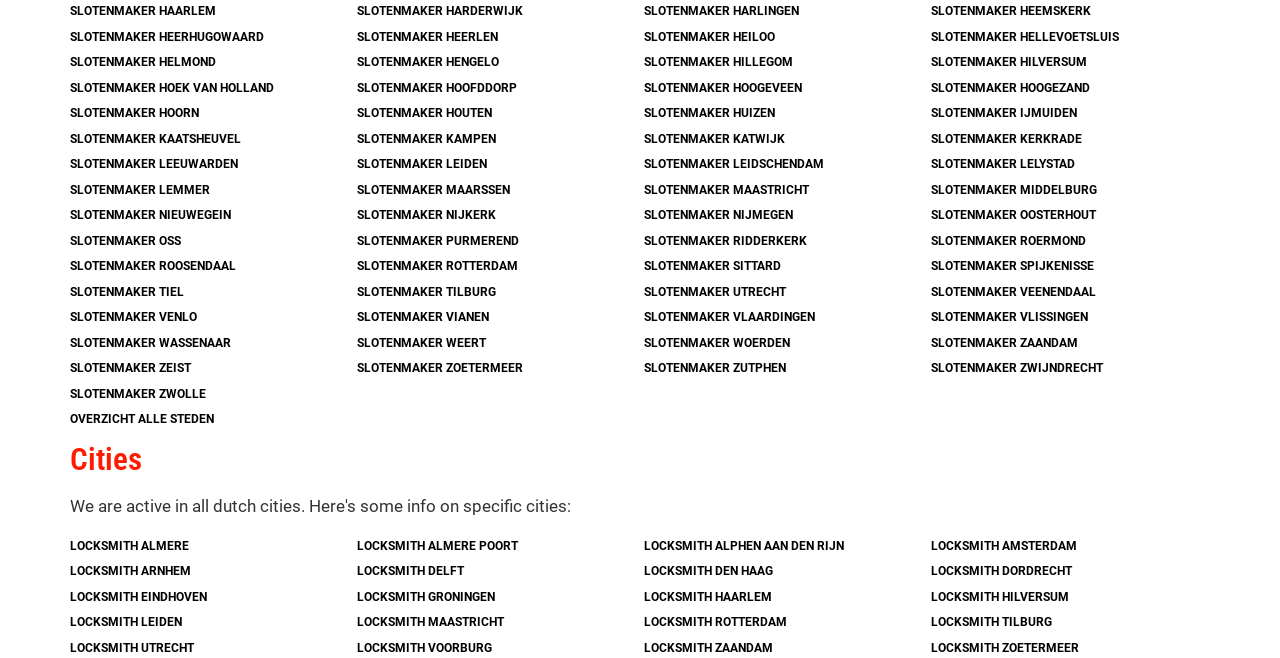What is the first locksmith service listed on this webpage?
Please give a well-detailed answer to the question.

I looked at the first link with the prefix 'LOCKSMITH' and found that the first locksmith service listed on this webpage is ALMERE.